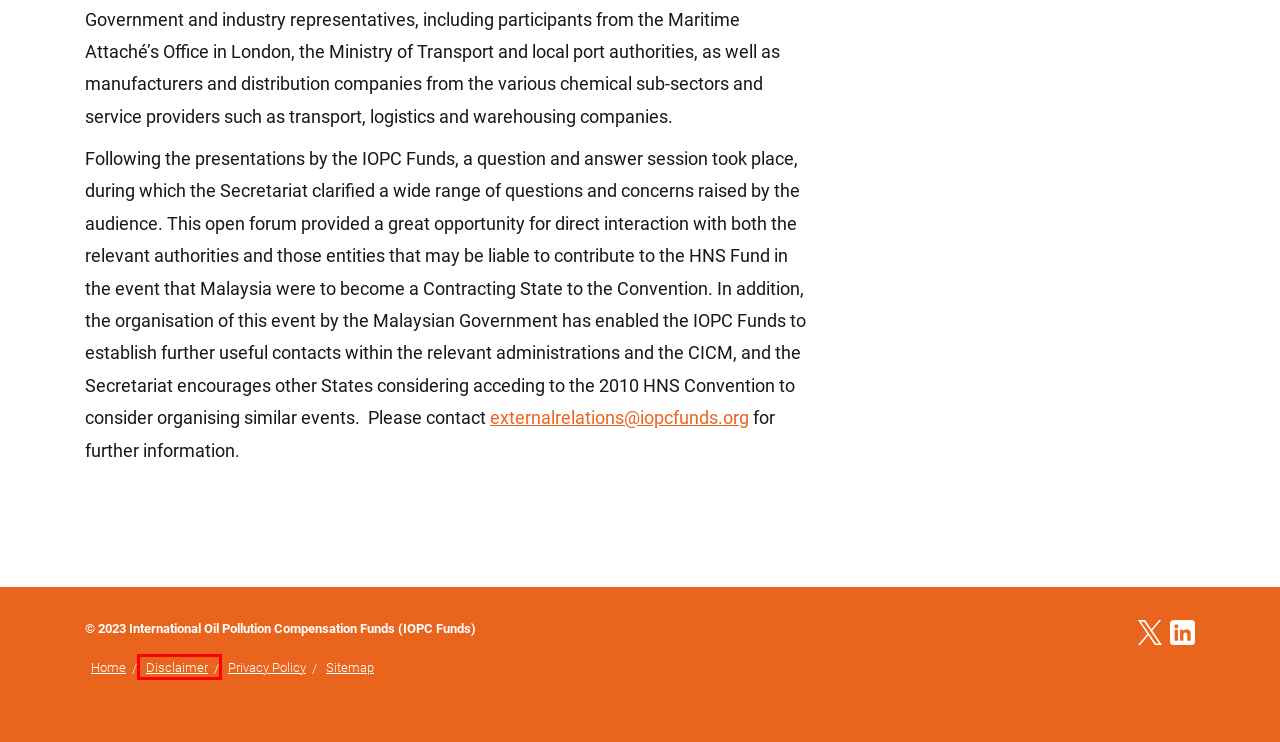Given a screenshot of a webpage with a red bounding box highlighting a UI element, choose the description that best corresponds to the new webpage after clicking the element within the red bounding box. Here are your options:
A. HNS Finder - HNS Convention
B. Privacy Policy - HNS Convention
C. Disclaimer - HNS Convention
D. Resources - HNS Convention
E. Status - HNS Convention
F. Front Page - HNS Convention
G. Sitemap - HNS Convention
H. The Convention - HNS Convention

C